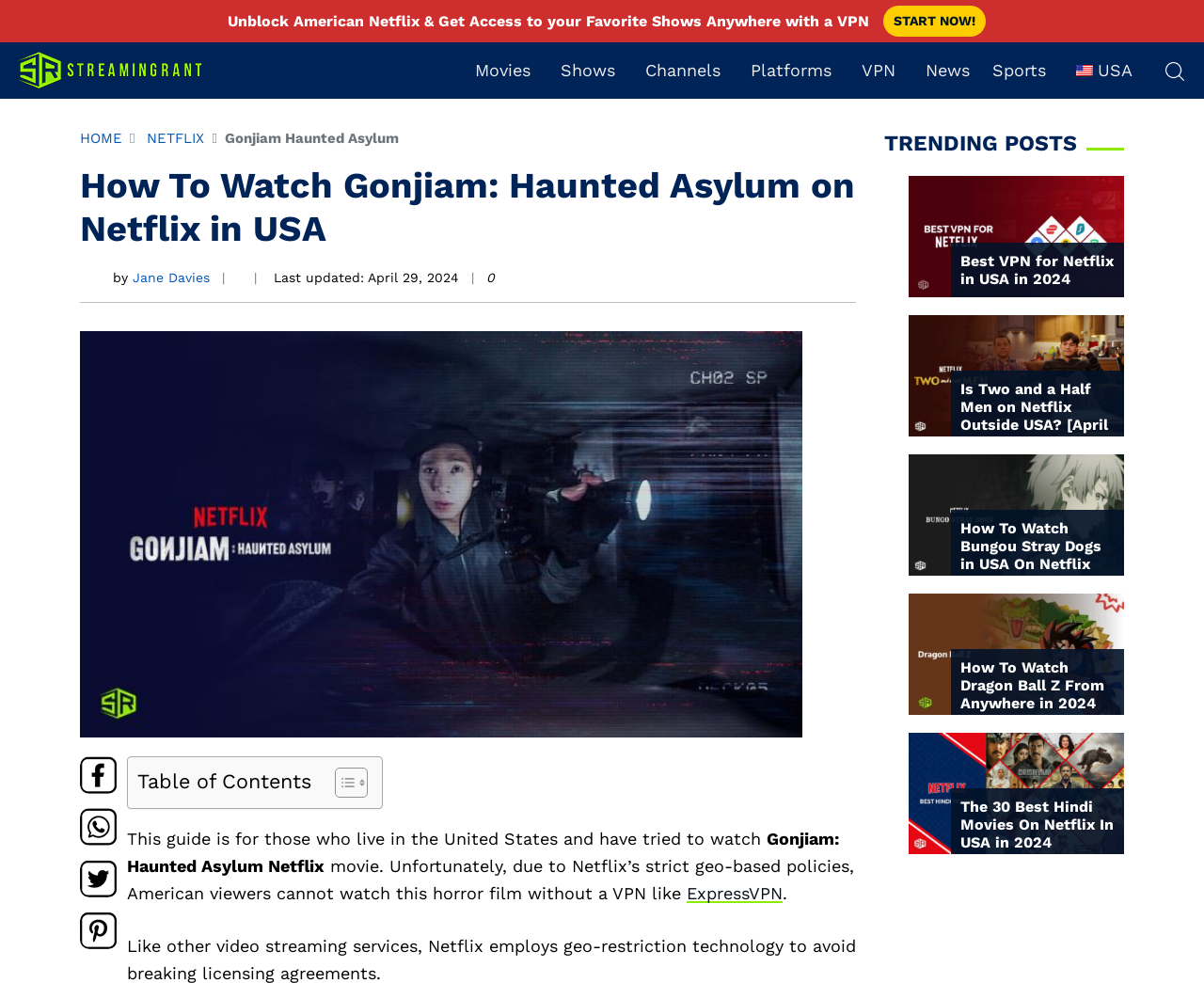Identify the bounding box coordinates of the specific part of the webpage to click to complete this instruction: "Toggle navigation to access more options".

[0.964, 0.055, 0.988, 0.088]